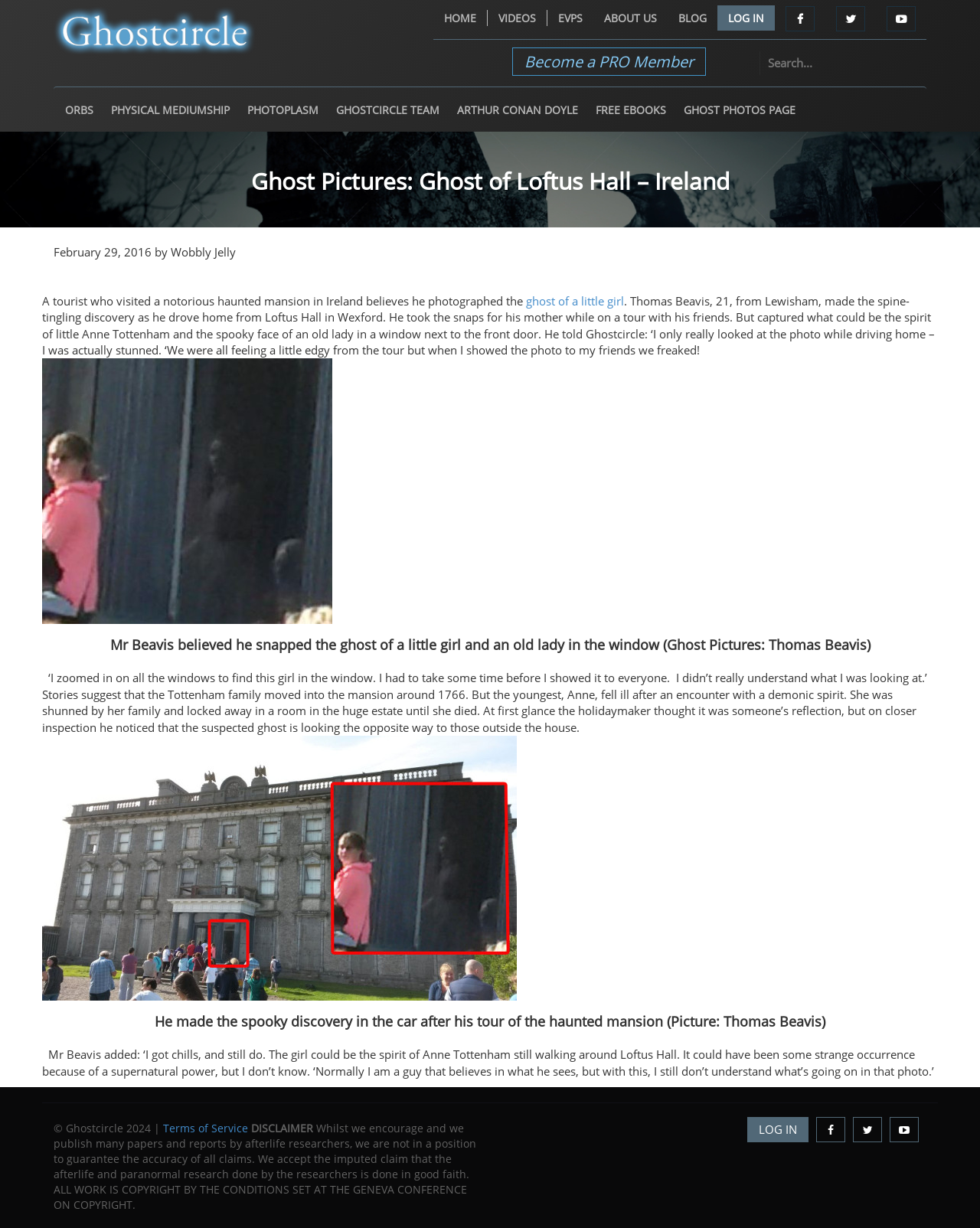How many images are there in the article?
From the image, provide a succinct answer in one word or a short phrase.

3